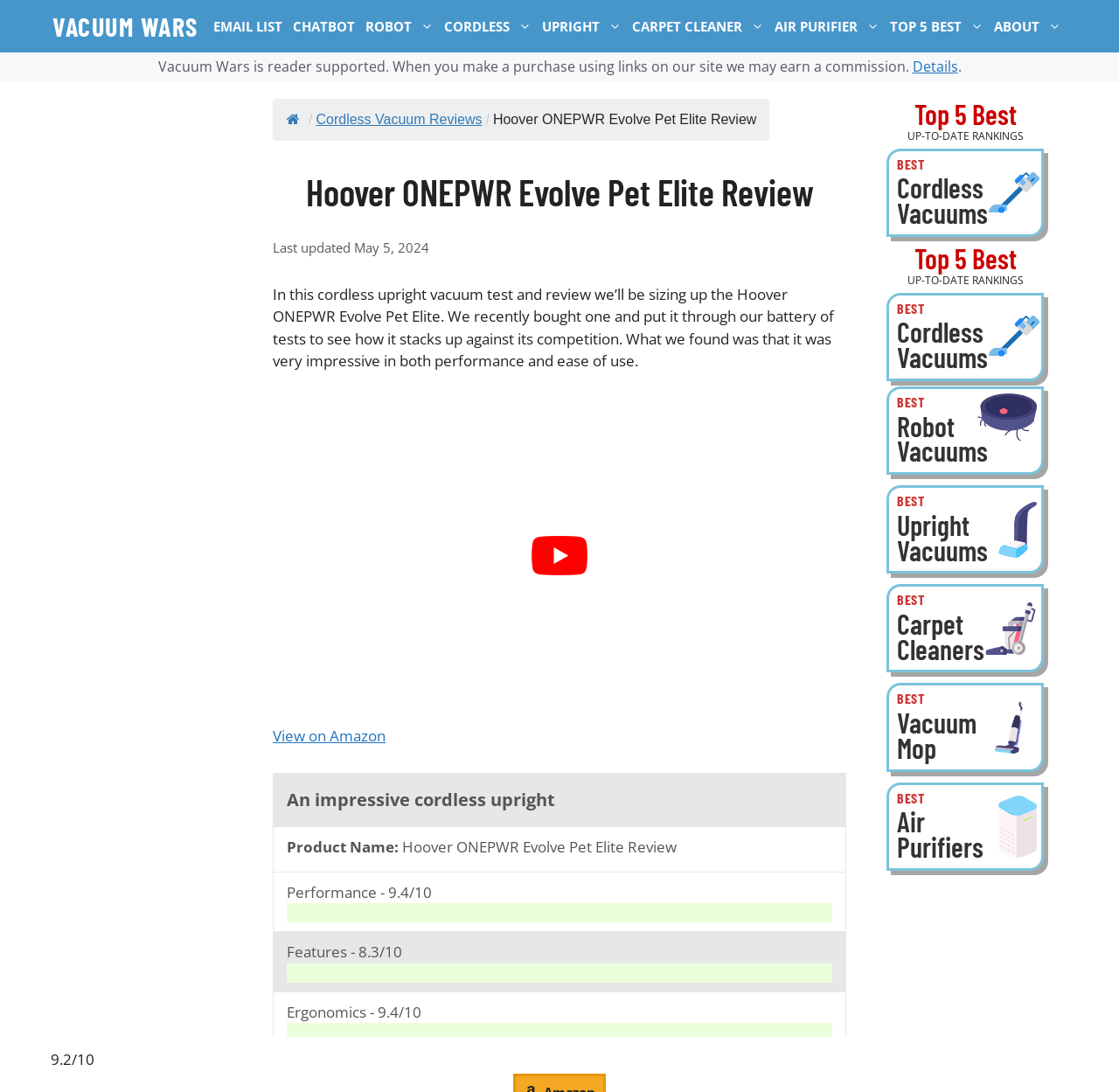Could you provide the bounding box coordinates for the portion of the screen to click to complete this instruction: "Click on the 'VACUUM WARS' link"?

[0.047, 0.0, 0.177, 0.048]